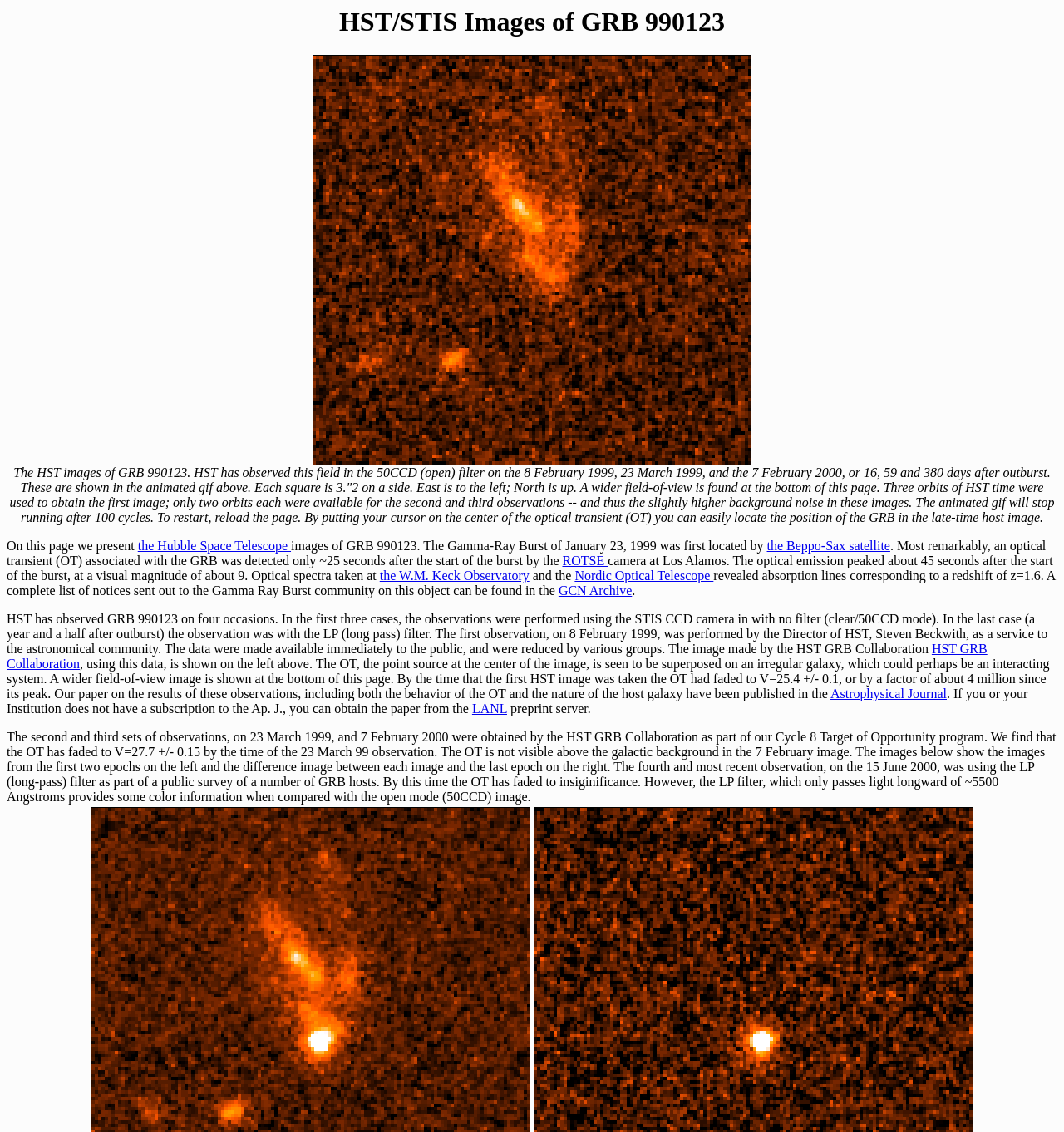What is the filter used in the last HST observation?
Make sure to answer the question with a detailed and comprehensive explanation.

The filter used in the last HST observation is the LP filter, which is mentioned in the text as 'the LP (long-pass) filter as part of a public survey of a number of GRB hosts'.